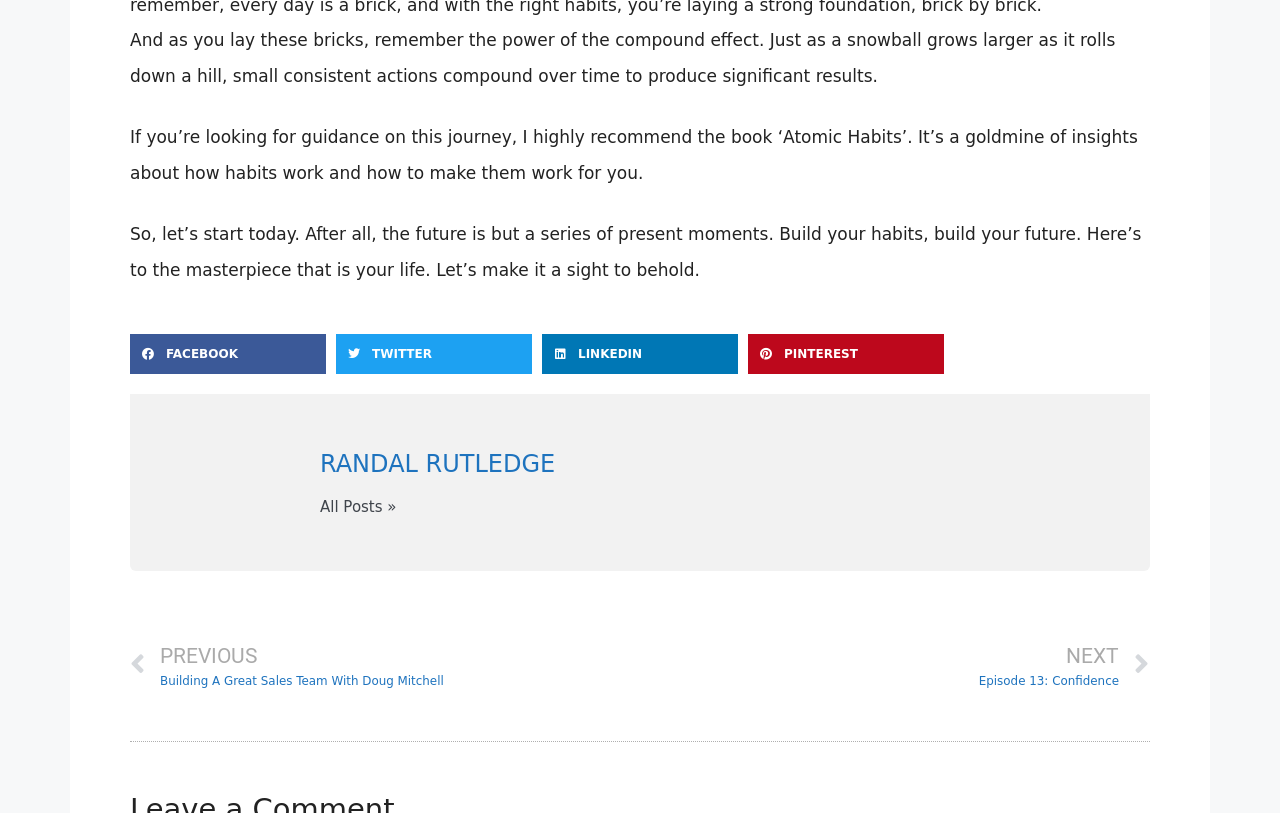What is the name of the author of the article?
Please answer using one word or phrase, based on the screenshot.

Randal Rutledge